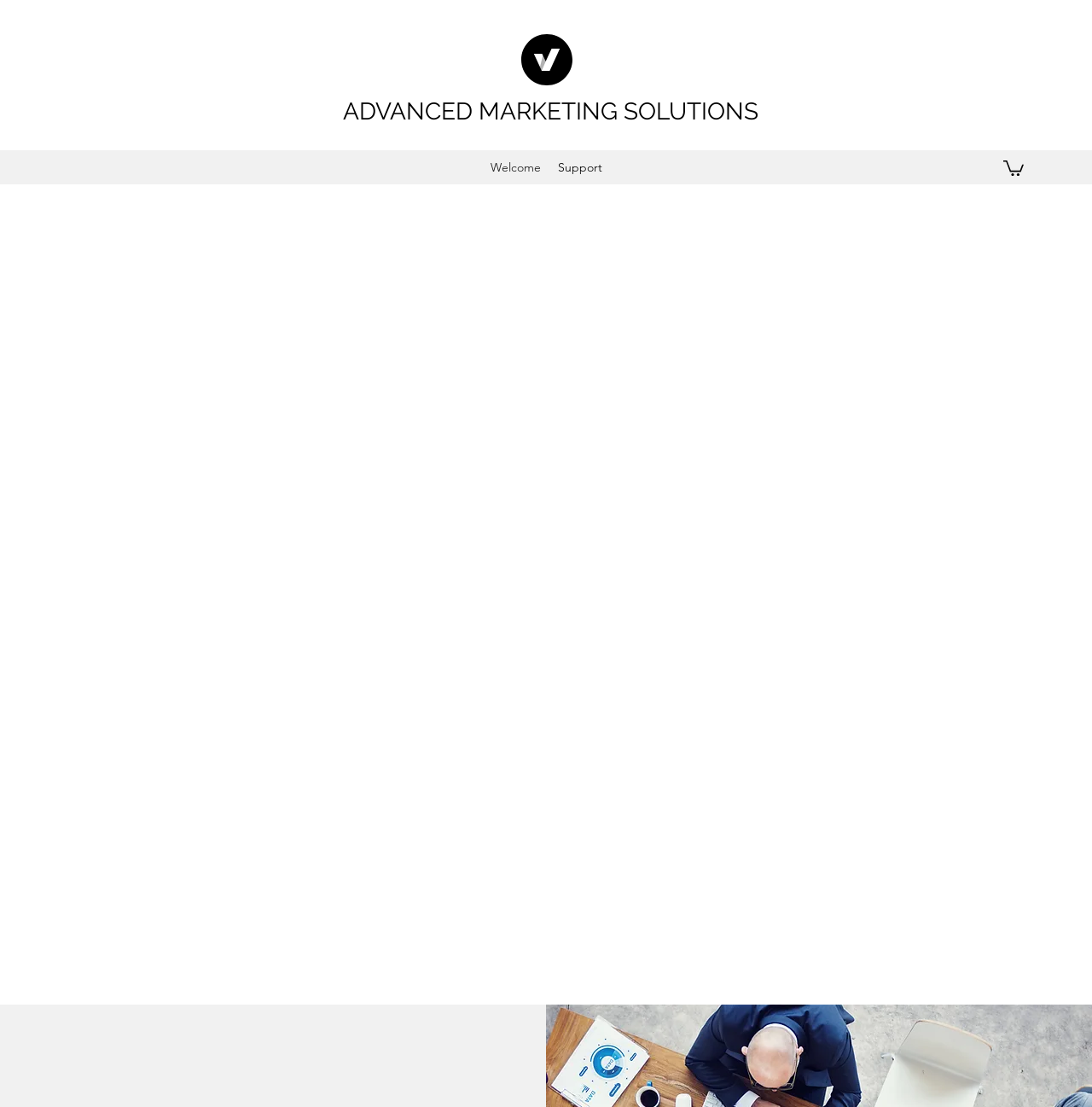Please look at the image and answer the question with a detailed explanation: What is the name of the company?

The company name can be found in the link element with the text 'ADVANCED MARKETING SOLUTIONS' at the top of the page.